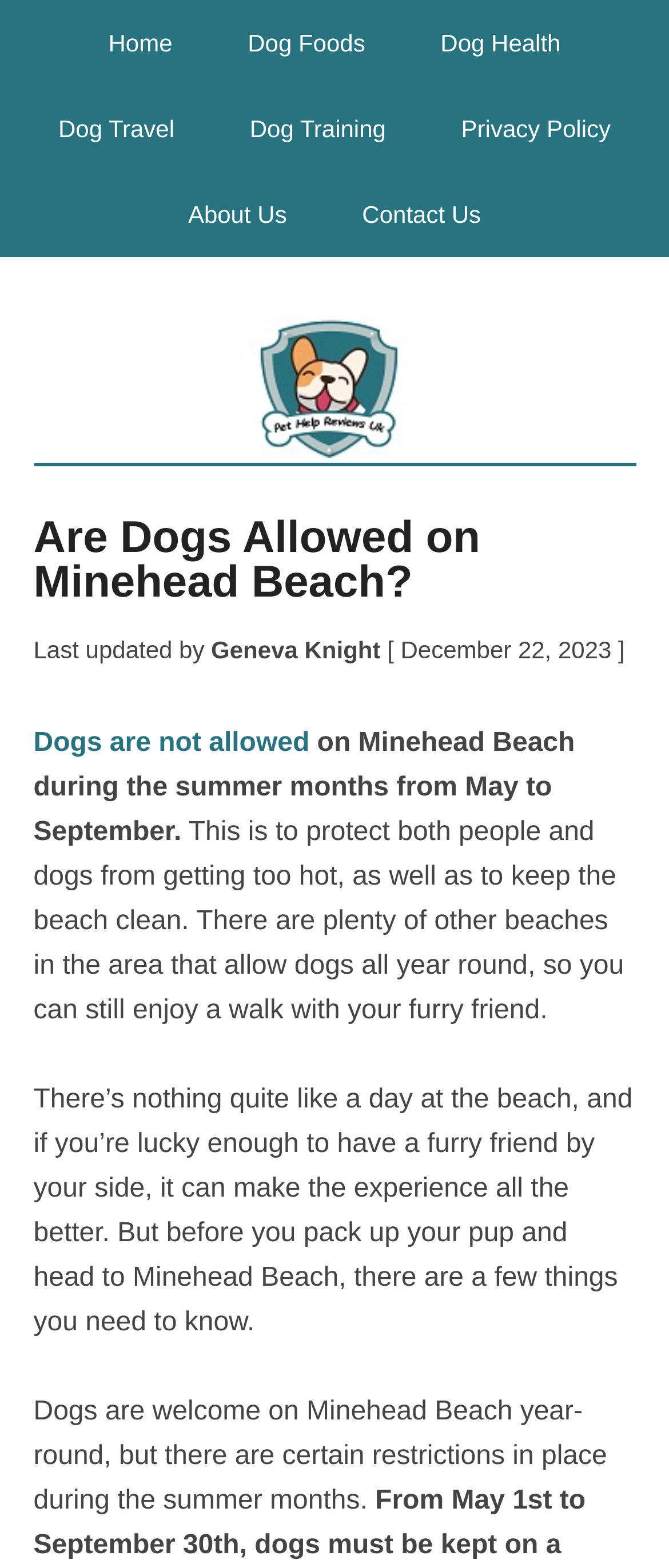Answer the following query concisely with a single word or phrase:
What is the purpose of restricting dogs on Minehead Beach?

To protect people and dogs